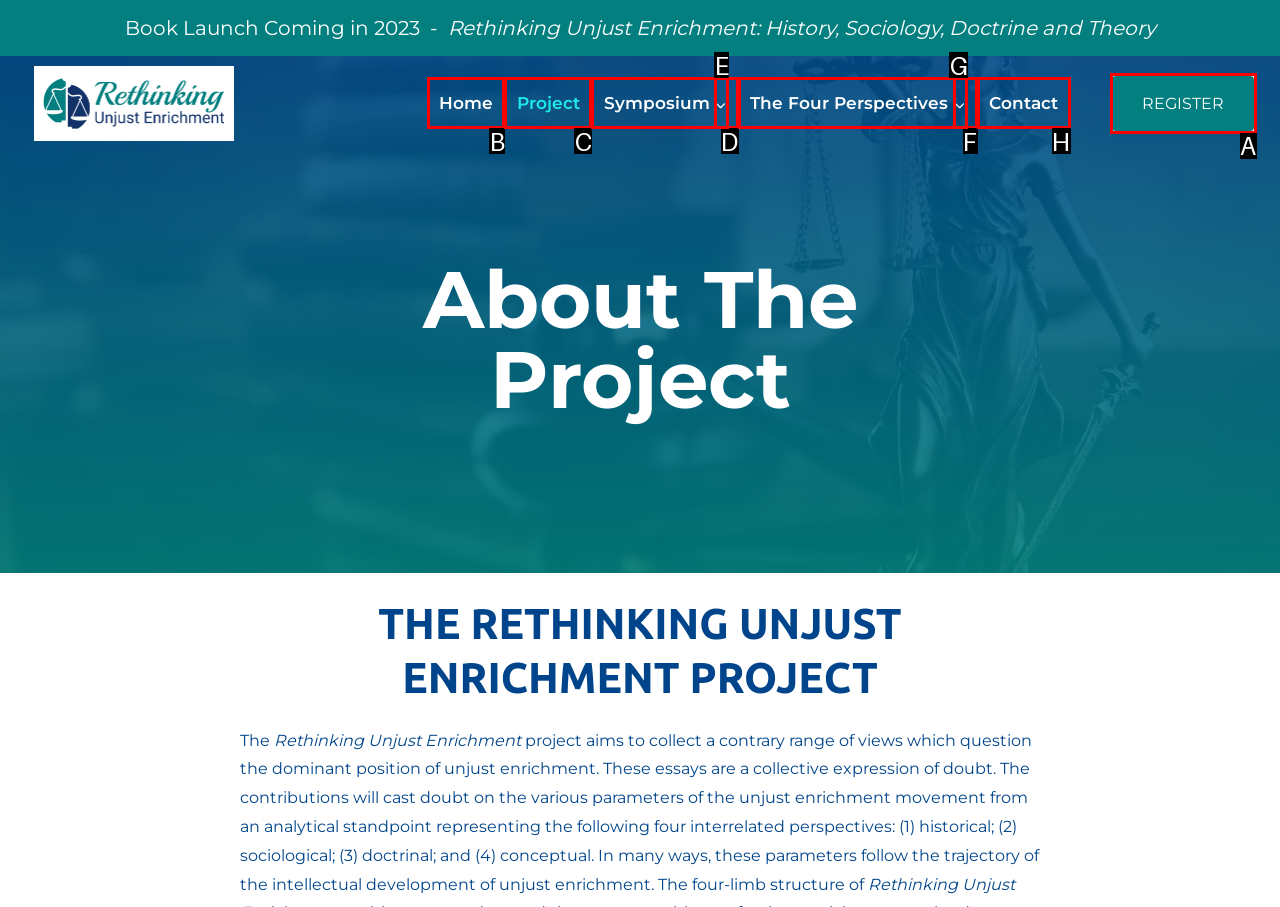Select the correct option based on the description: Contact
Answer directly with the option’s letter.

H